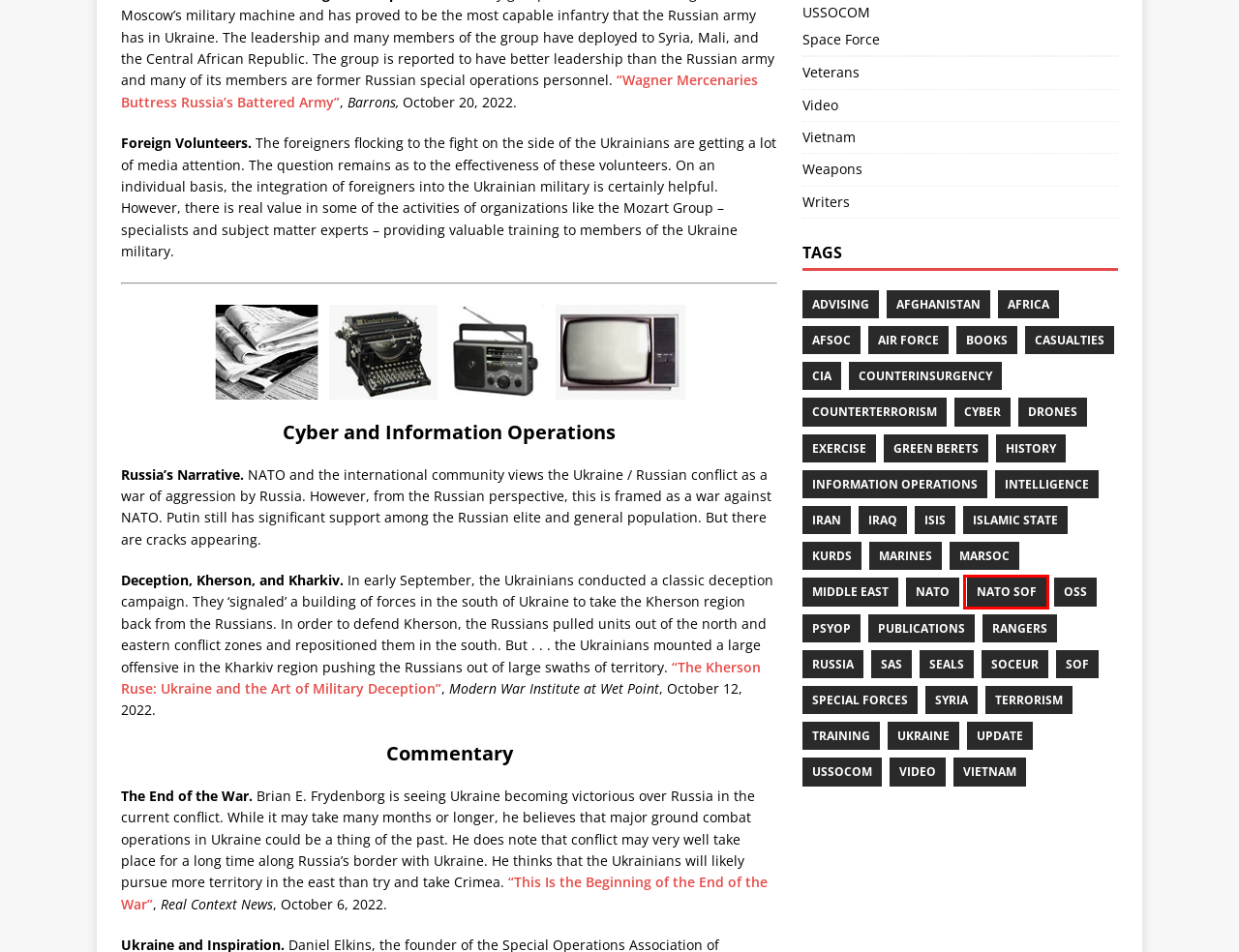Observe the screenshot of a webpage with a red bounding box highlighting an element. Choose the webpage description that accurately reflects the new page after the element within the bounding box is clicked. Here are the candidates:
A. CIA Archives - SOF News
B. NATO SOF Archives - SOF News
C. The Kherson Ruse: Ukraine and the Art of Military Deception - Modern War Institute
D. This Is the Beginning of the End of the War – Real Context News (RCN)
E. Space Force Archives - SOF News
F. Counterterrorism Archives - SOF News
G. Video Archives - SOF News
H. ISIS Archives - SOF News

B